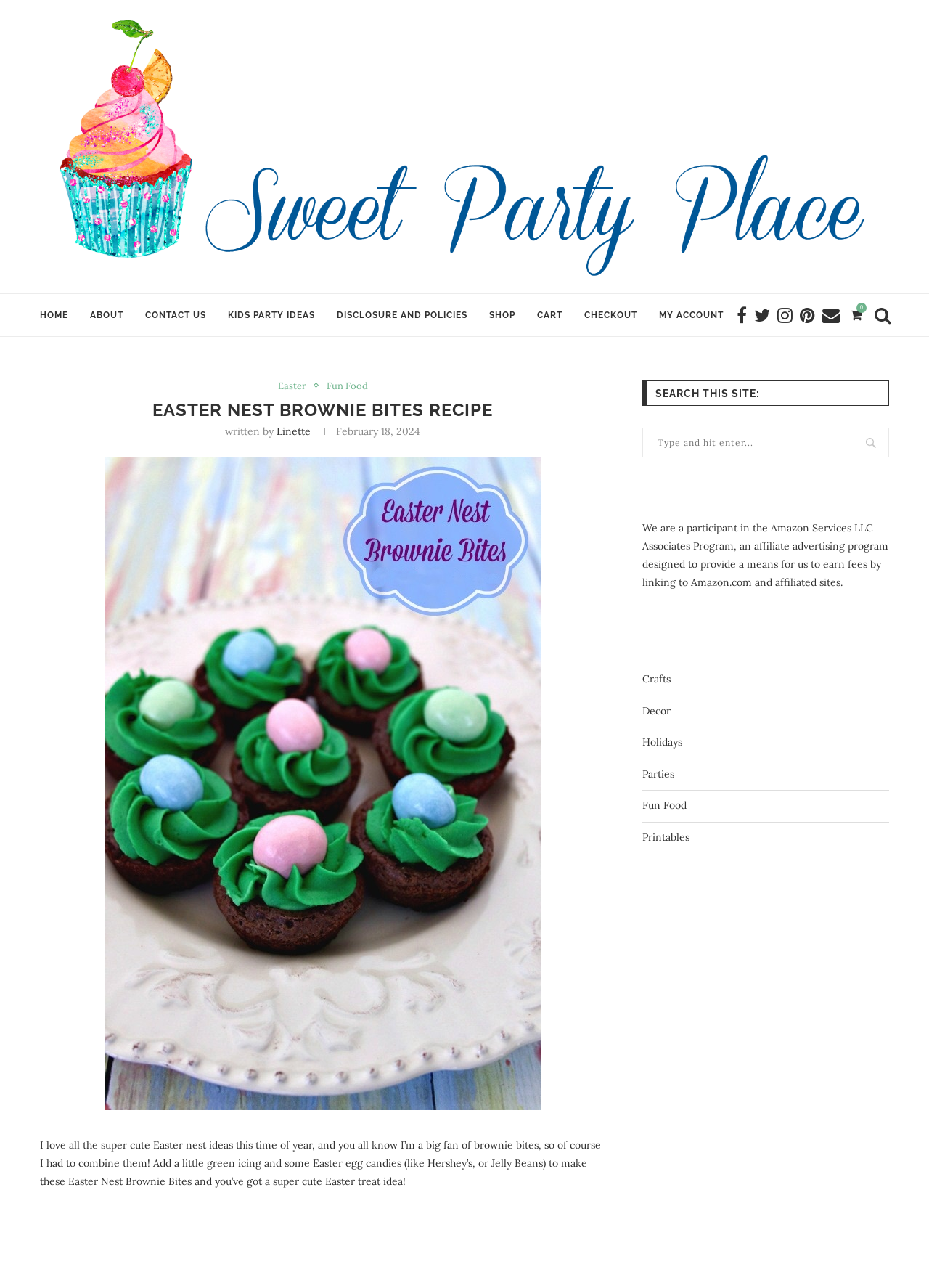Who wrote the recipe?
Please respond to the question with a detailed and thorough explanation.

I determined the answer by looking at the text 'written by Linette' on the webpage, which credits the author of the recipe.